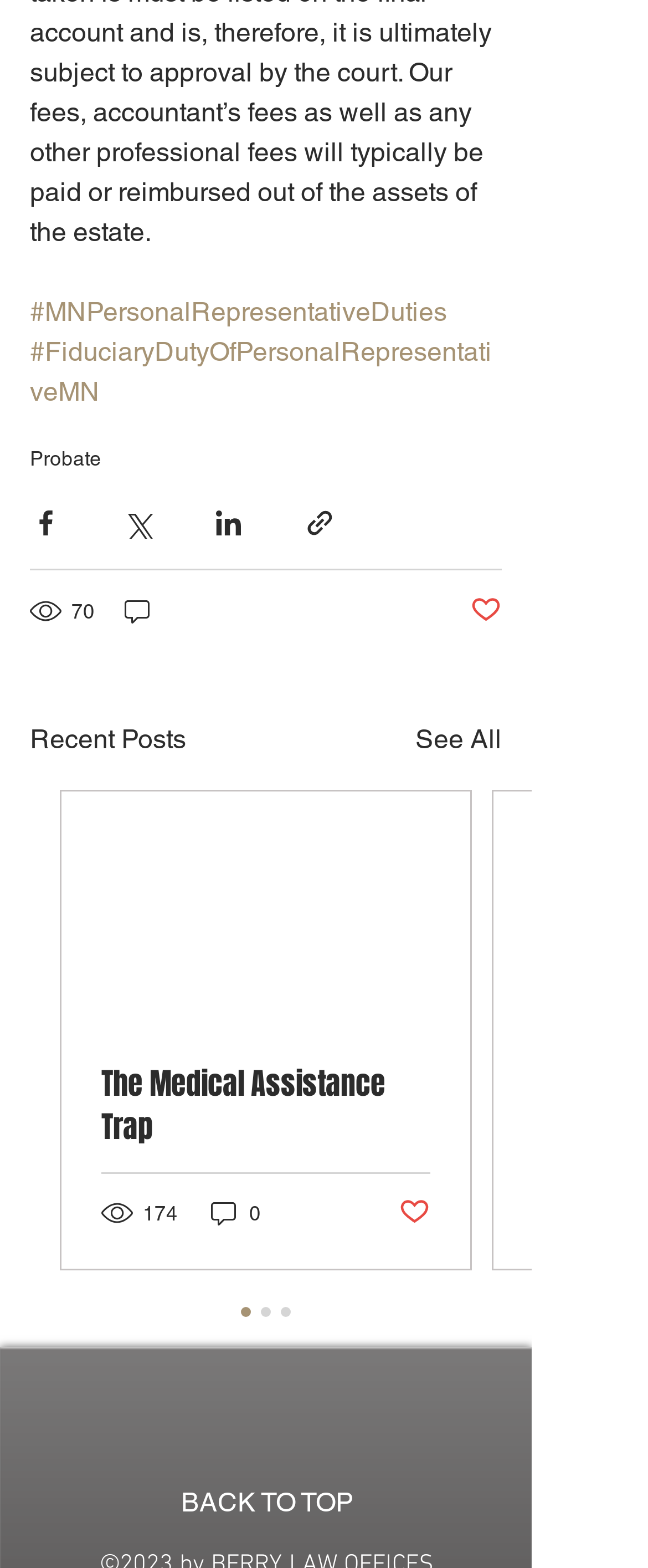Please determine the bounding box coordinates of the element's region to click in order to carry out the following instruction: "View the 'Recent Posts'". The coordinates should be four float numbers between 0 and 1, i.e., [left, top, right, bottom].

[0.046, 0.459, 0.287, 0.485]